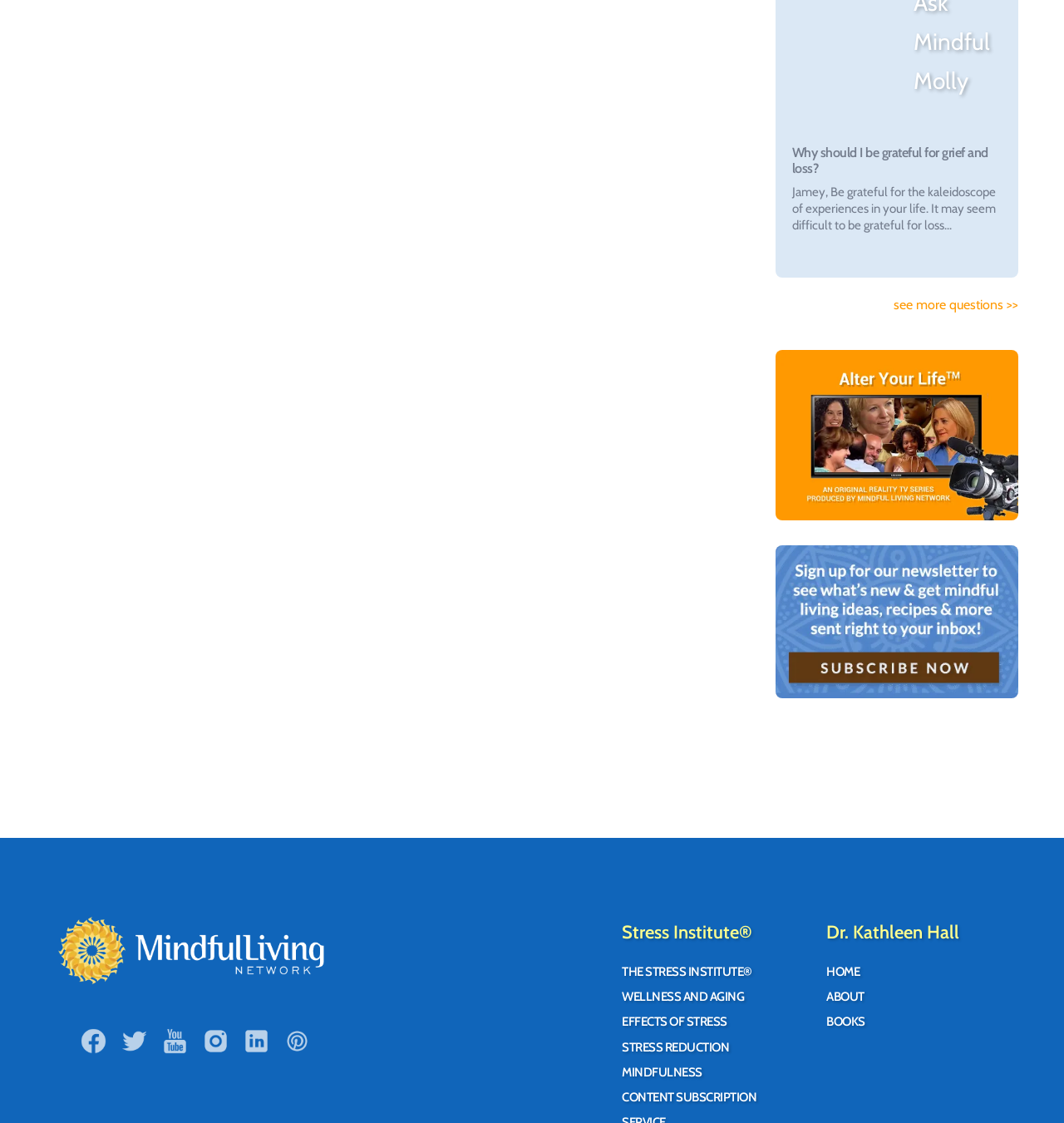How many social media links are present at the bottom of the webpage?
Please answer the question with a detailed and comprehensive explanation.

At the bottom of the webpage, there are links to Facebook, Twitter, Youtube, Instagram, and Linkedin, which are five social media platforms.